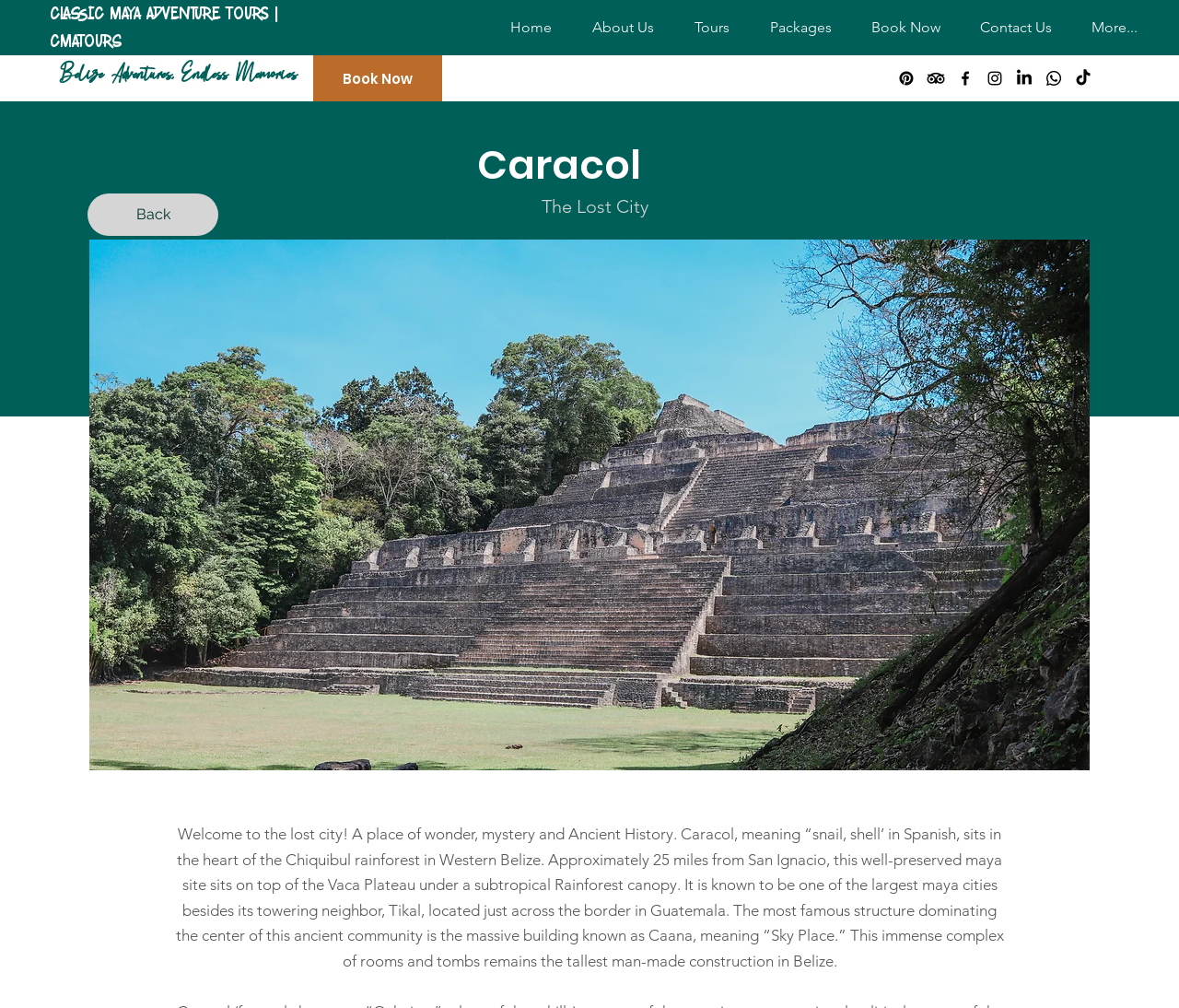Specify the bounding box coordinates of the area to click in order to follow the given instruction: "Click on the 'Book Now' button."

[0.266, 0.055, 0.375, 0.101]